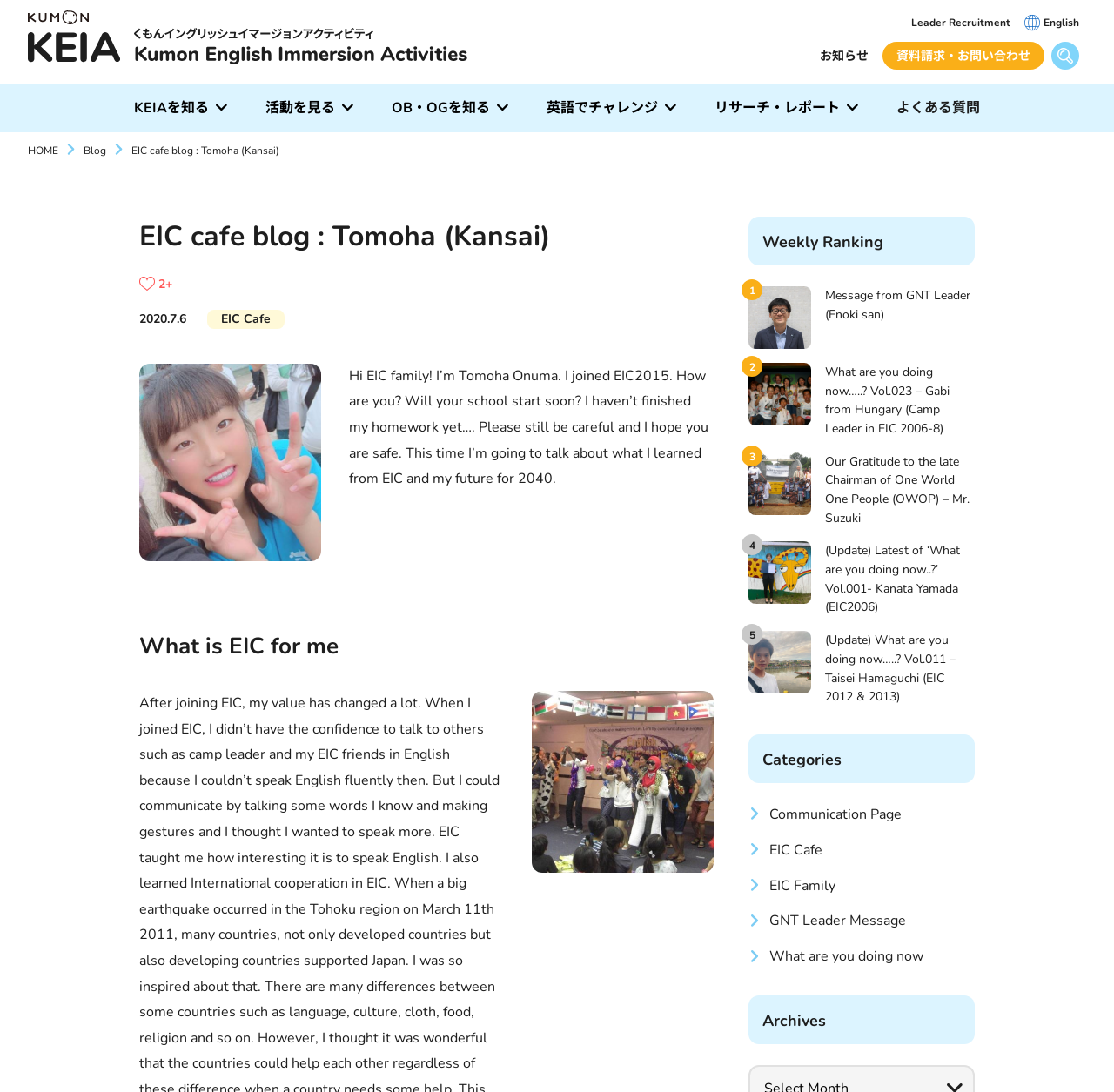Identify the headline of the webpage and generate its text content.

EIC cafe blog : Tomoha (Kansai)